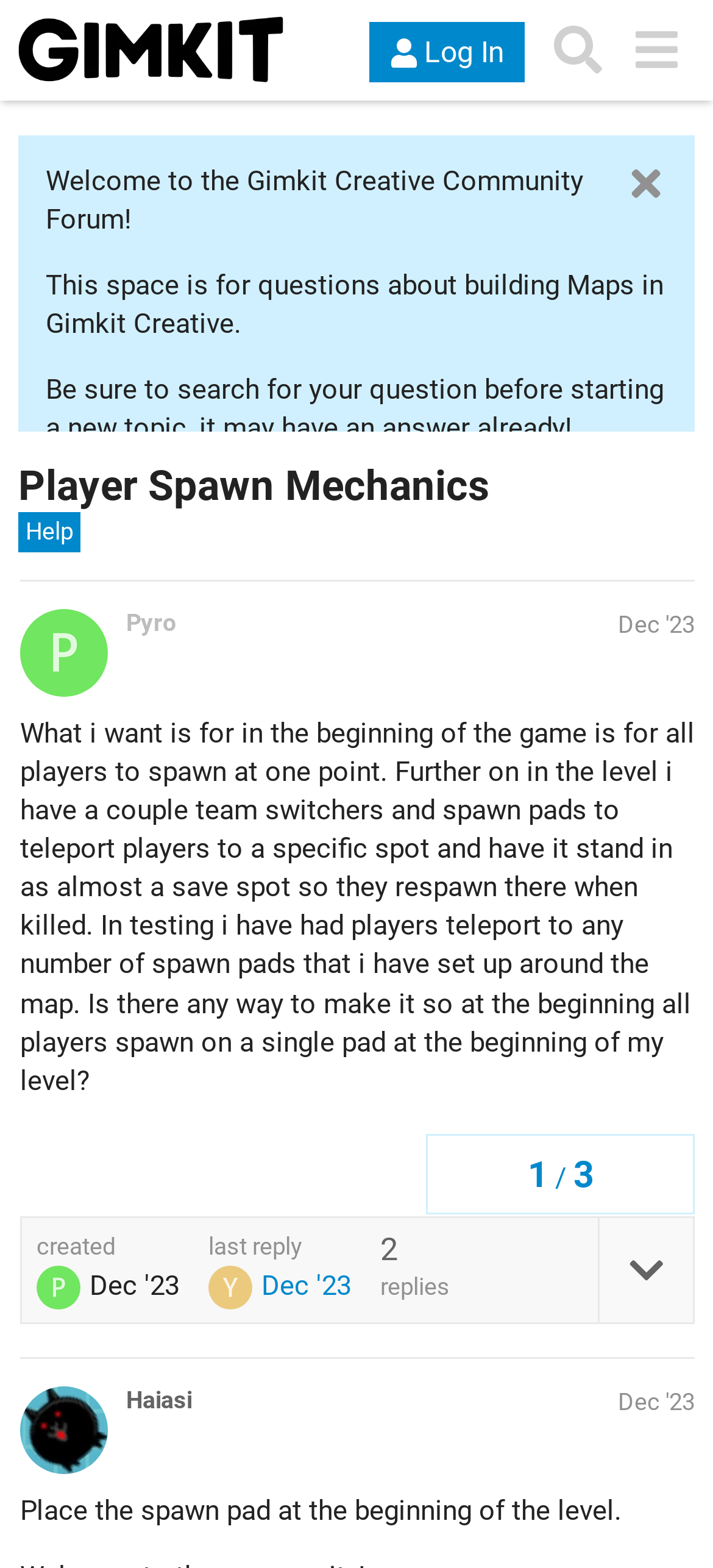Can you locate the main headline on this webpage and provide its text content?

Player Spawn Mechanics